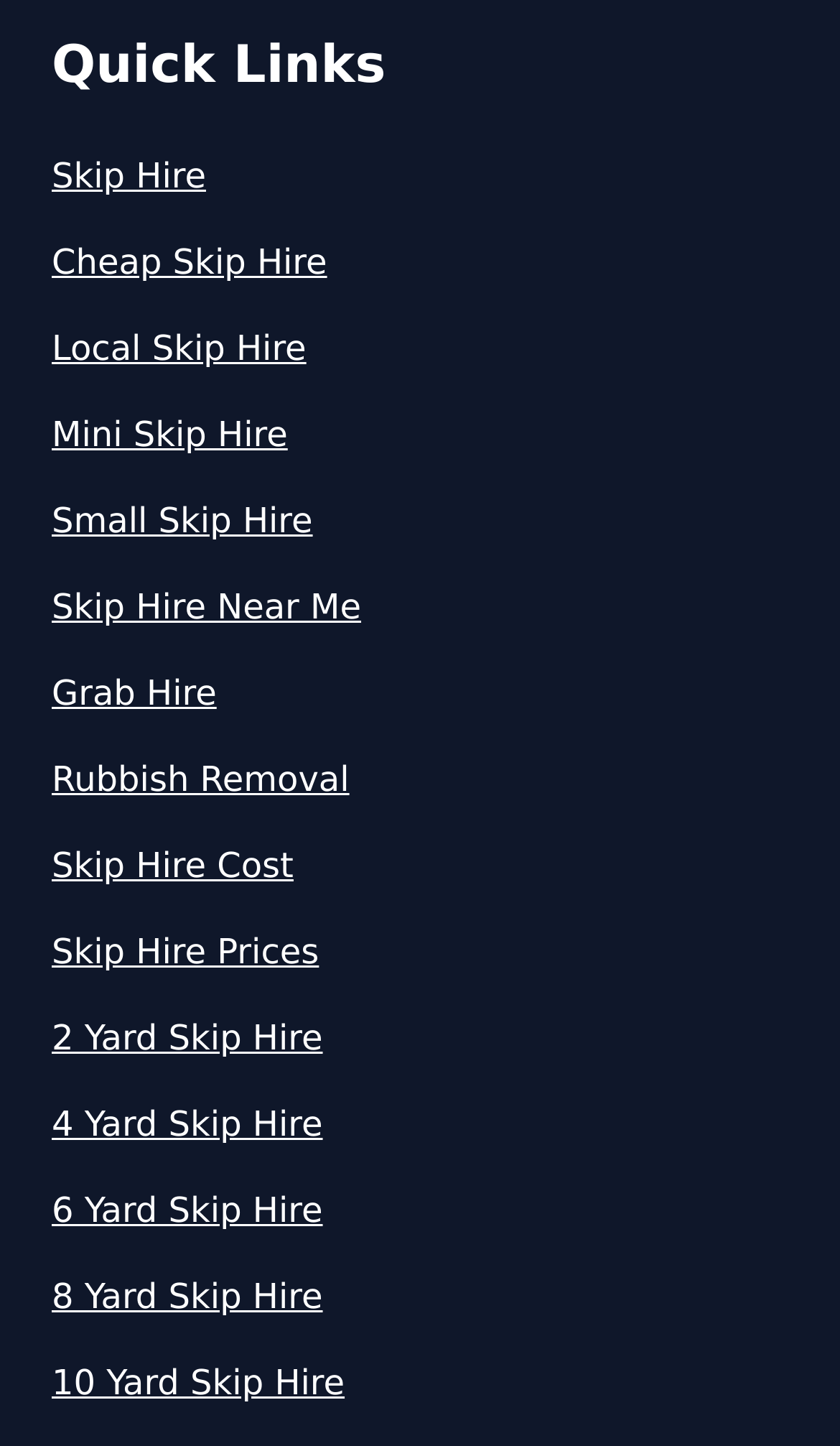Extract the bounding box of the UI element described as: "8 Yard Skip Hire".

[0.062, 0.879, 0.938, 0.915]